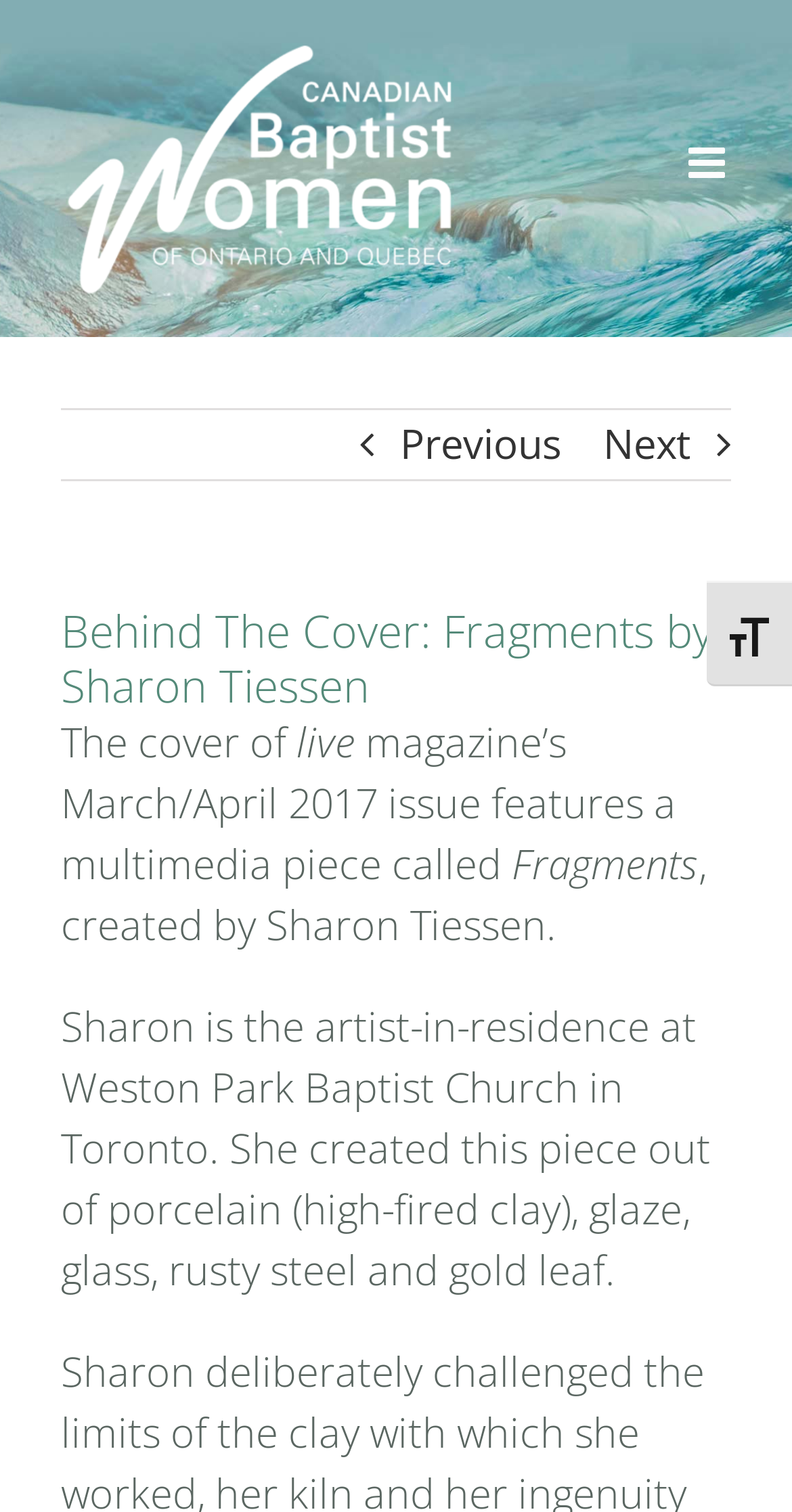What is the name of the artist-in-residence?
Make sure to answer the question with a detailed and comprehensive explanation.

I found the answer by reading the text on the webpage, which states 'Sharon is the artist-in-residence at Weston Park Baptist Church in Toronto.'